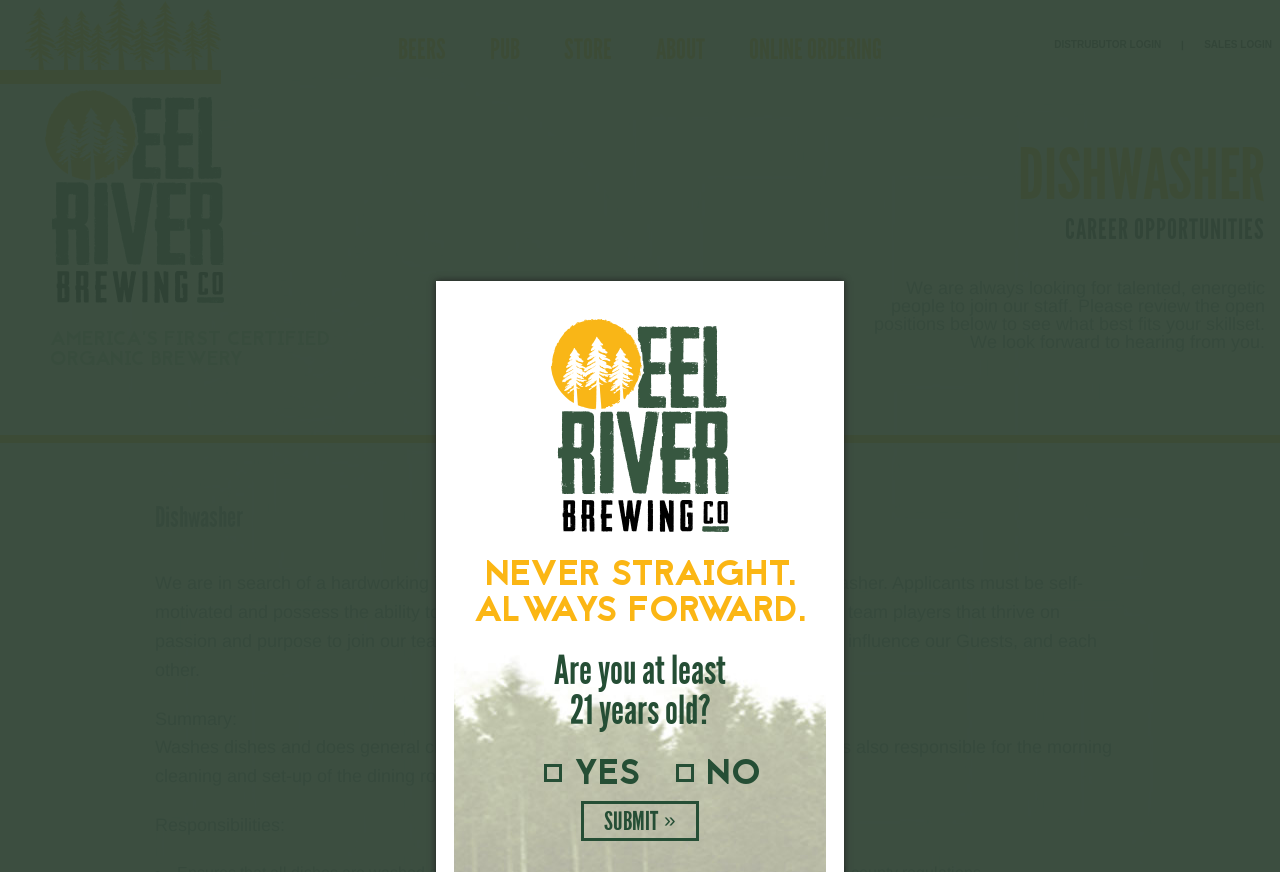Identify the bounding box coordinates for the UI element that matches this description: "Online Ordering".

[0.57, 0.023, 0.705, 0.093]